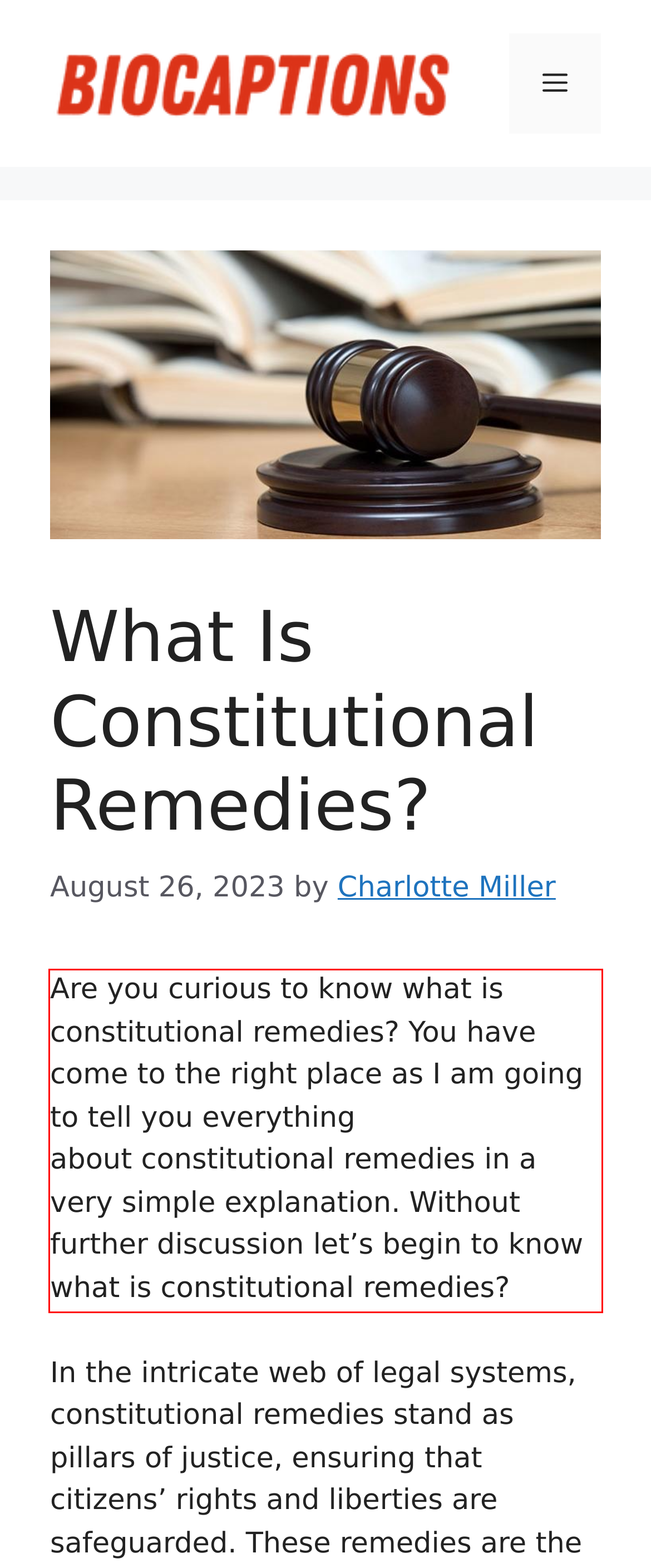Given a screenshot of a webpage, locate the red bounding box and extract the text it encloses.

Are you curious to know what is constitutional remedies? You have come to the right place as I am going to tell you everything about constitutional remedies in a very simple explanation. Without further discussion let’s begin to know what is constitutional remedies?